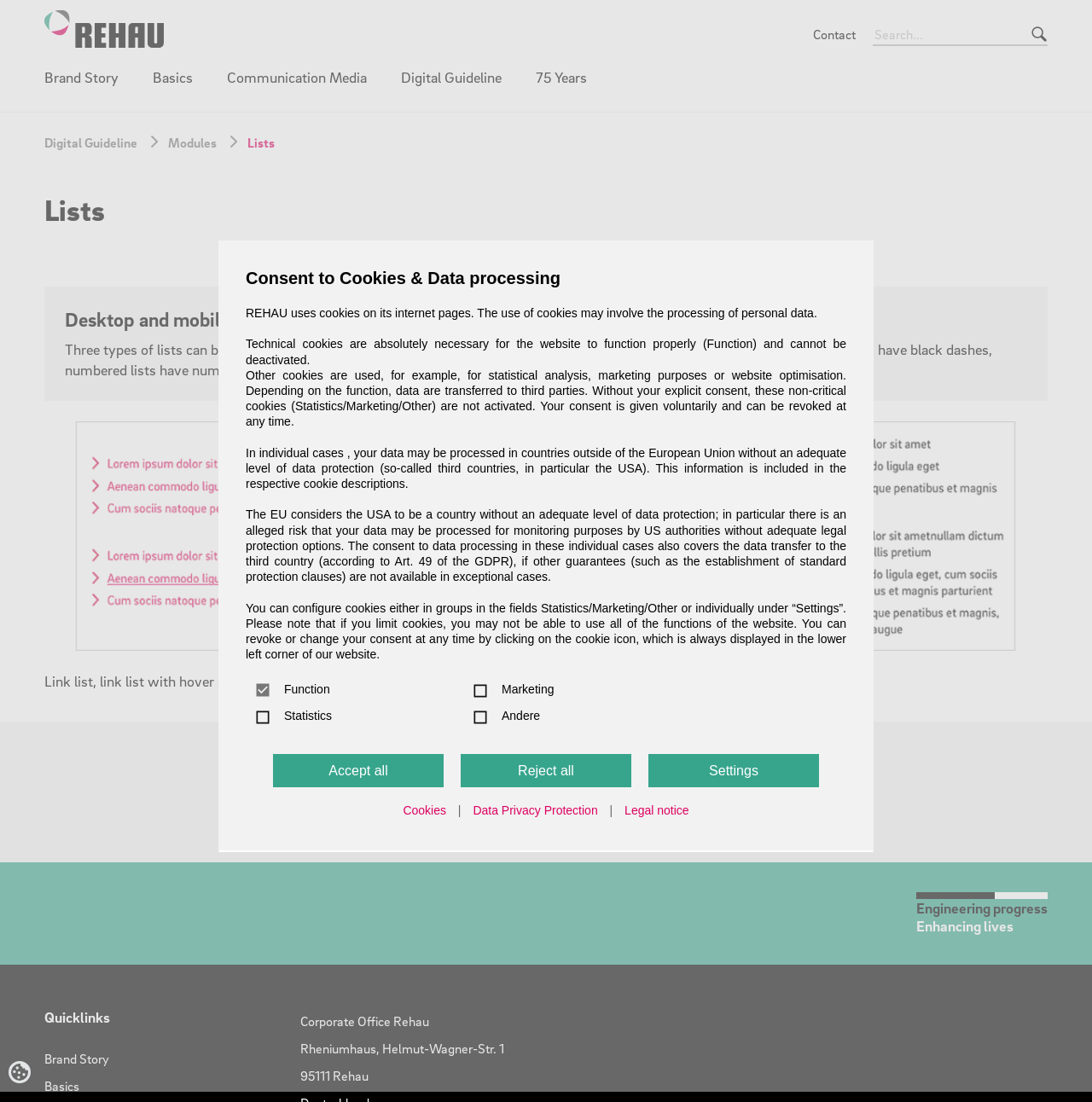Please find the bounding box coordinates of the section that needs to be clicked to achieve this instruction: "Check out Patryka Designs on Yelp".

None